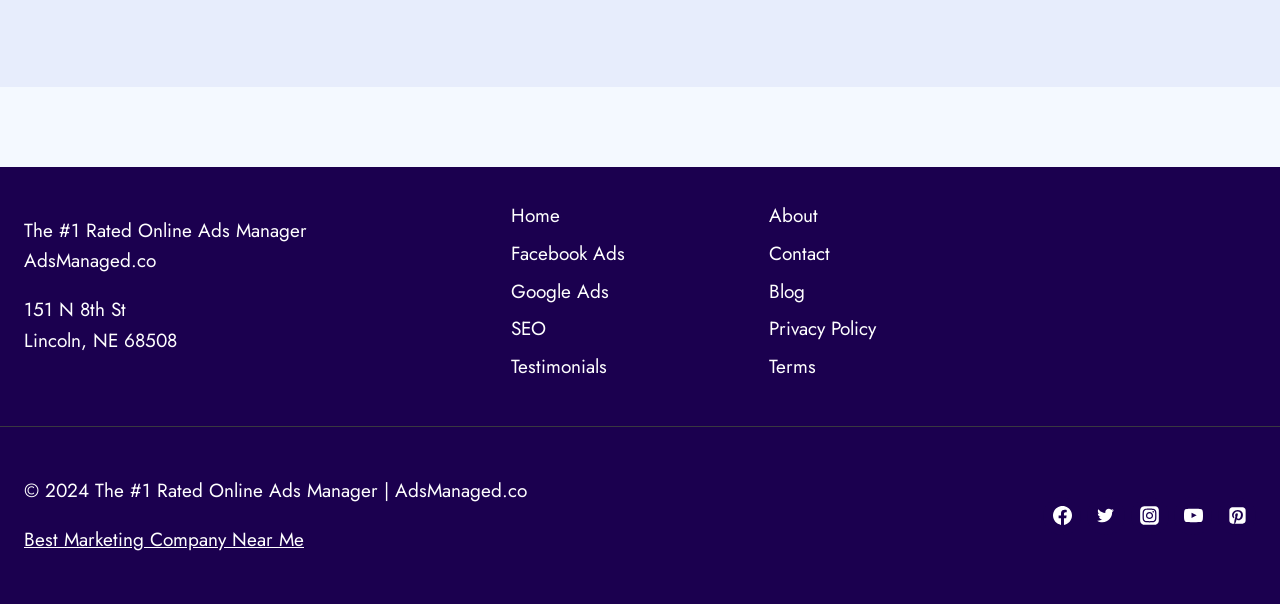Given the element description Home, specify the bounding box coordinates of the corresponding UI element in the format (top-left x, top-left y, bottom-right x, bottom-right y). All values must be between 0 and 1.

[0.399, 0.326, 0.577, 0.389]